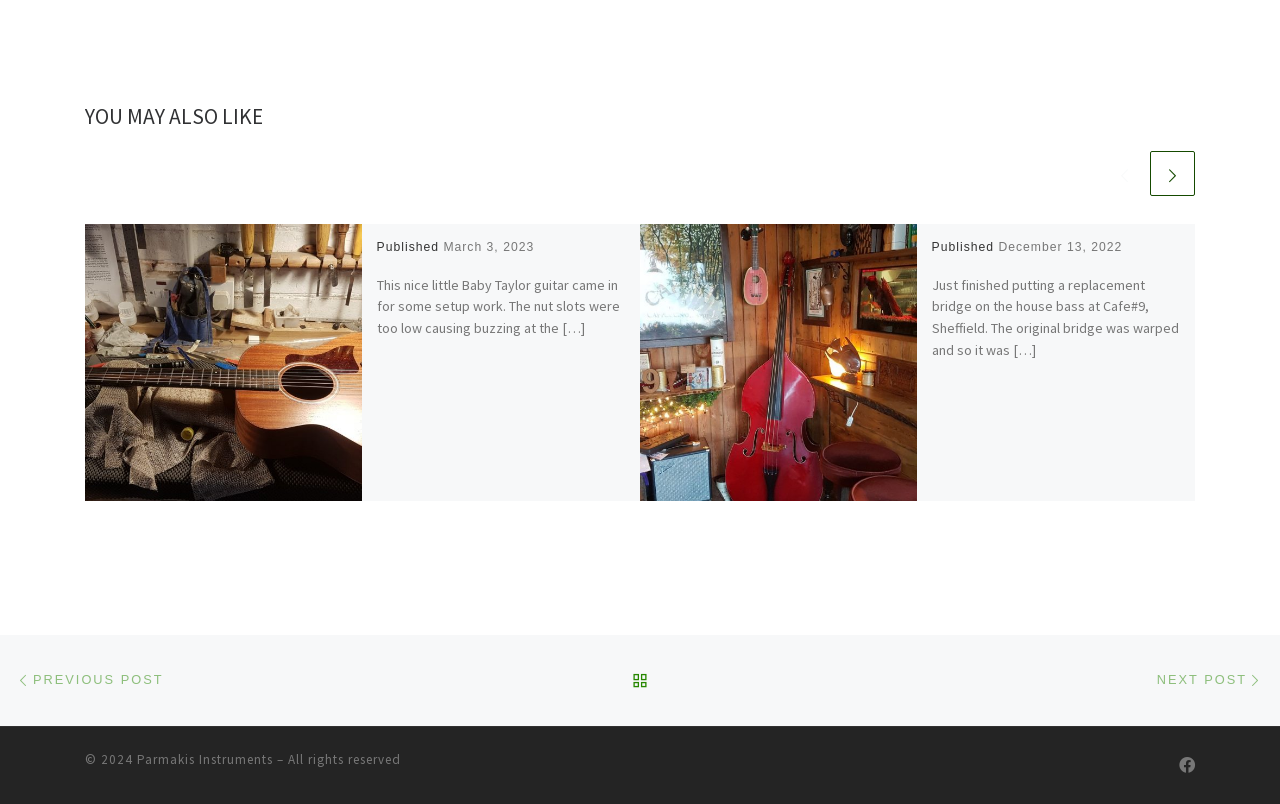Respond to the following question using a concise word or phrase: 
How many guitar projects are shown on this page?

Two